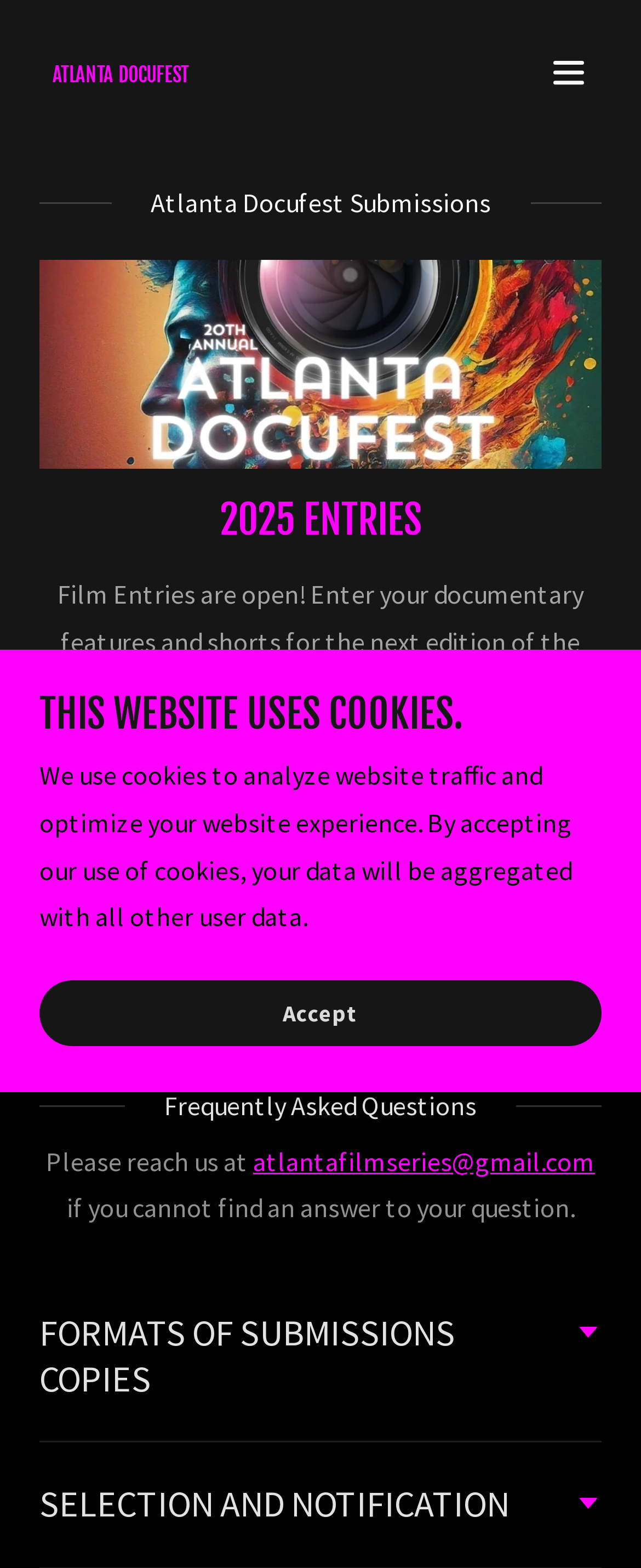Please answer the following question using a single word or phrase: 
What is the current status of film festival submissions?

Open